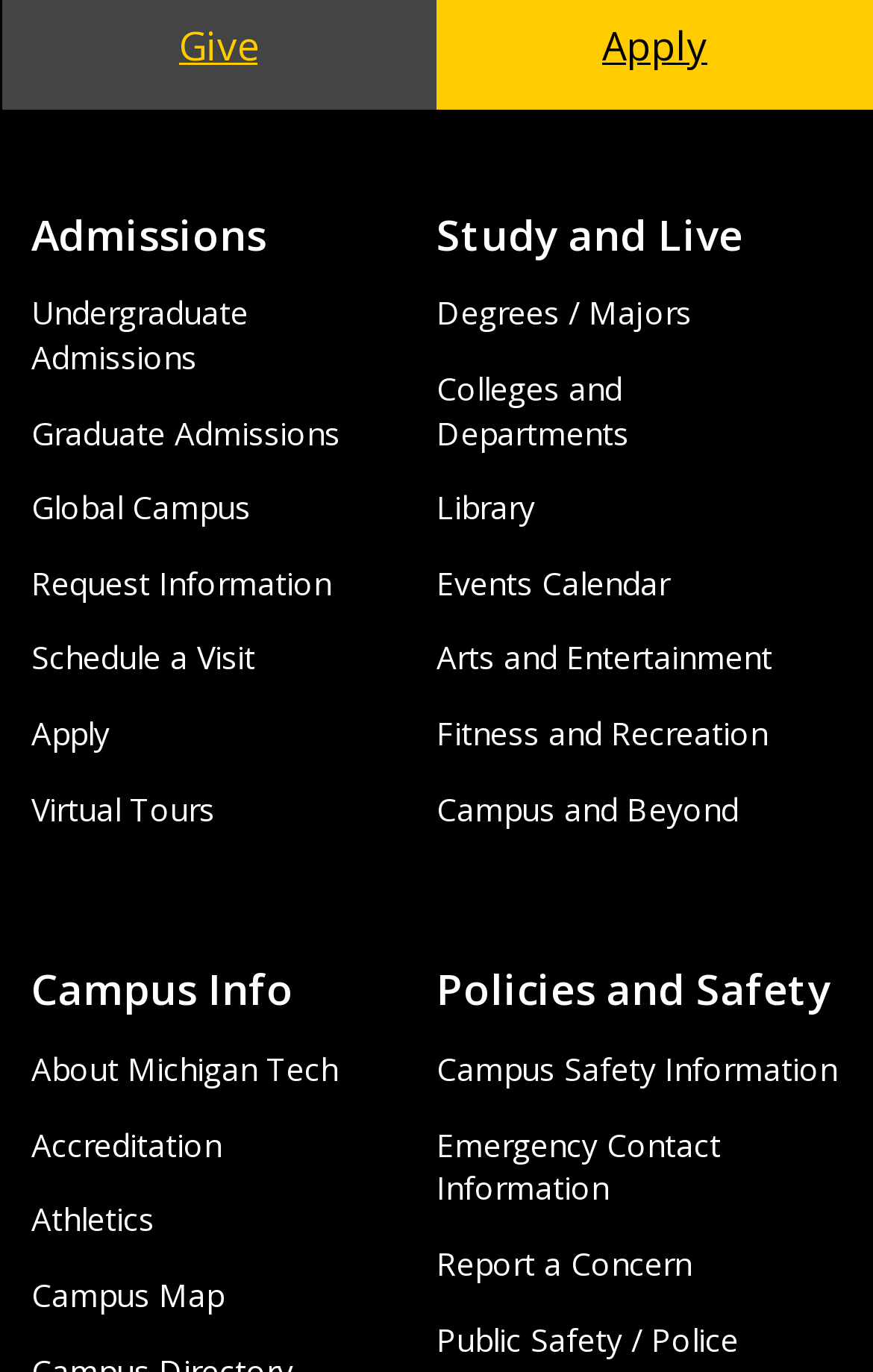Locate the bounding box coordinates of the element's region that should be clicked to carry out the following instruction: "Explore undergraduate admissions". The coordinates need to be four float numbers between 0 and 1, i.e., [left, top, right, bottom].

[0.036, 0.213, 0.285, 0.276]